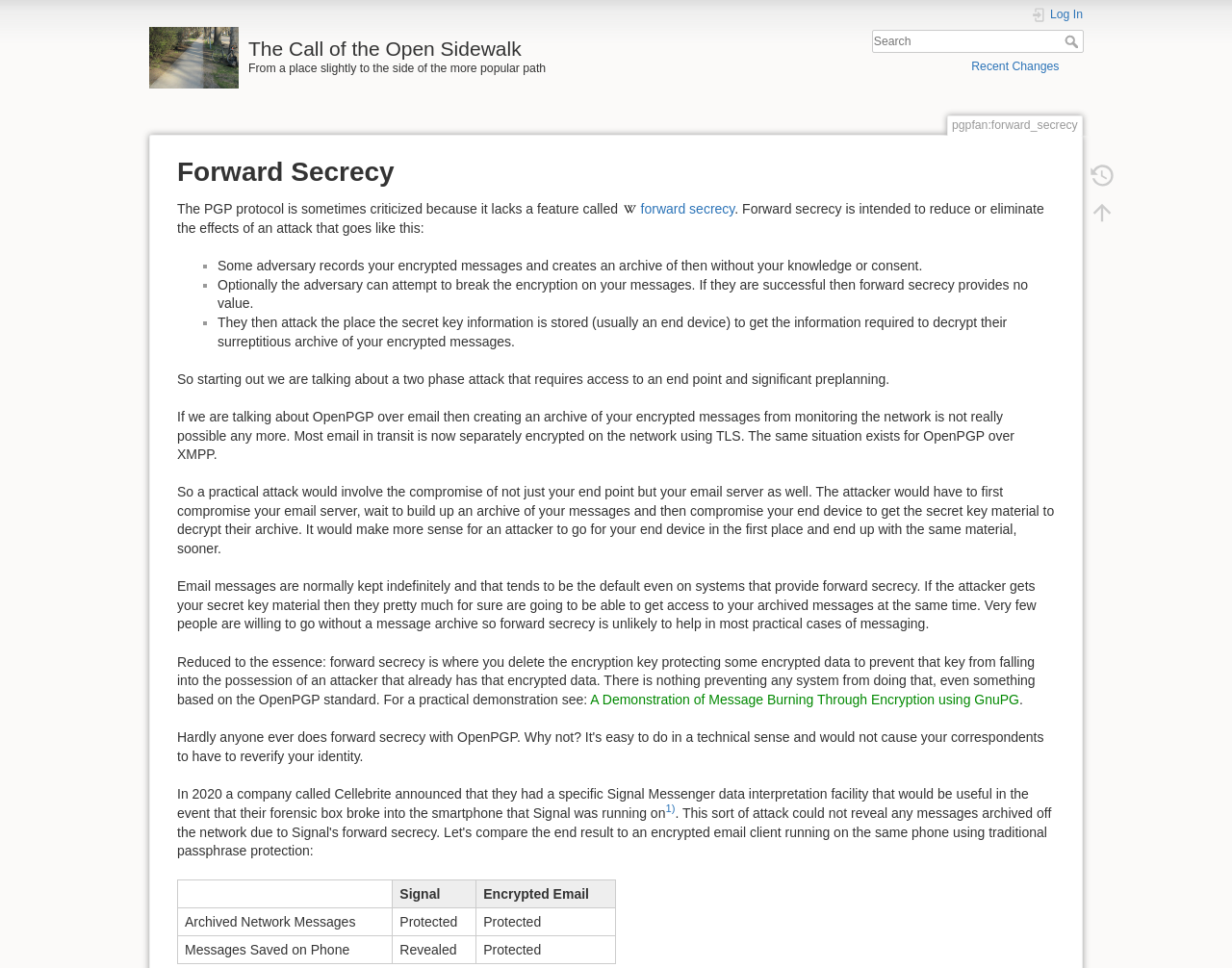Please identify the bounding box coordinates of the region to click in order to complete the given instruction: "View recent changes". The coordinates should be four float numbers between 0 and 1, i.e., [left, top, right, bottom].

[0.788, 0.062, 0.86, 0.076]